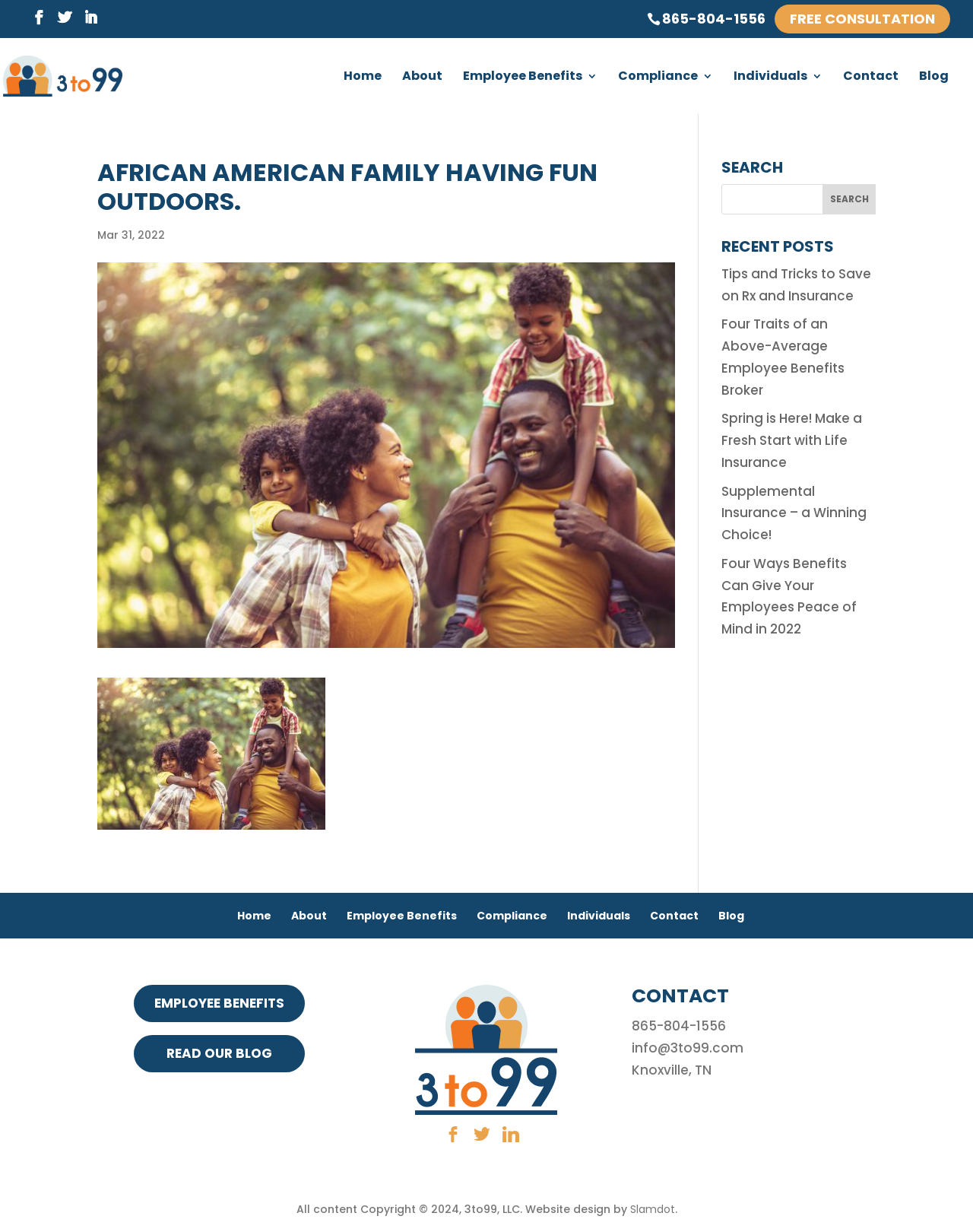Review the image closely and give a comprehensive answer to the question: What can be searched on the webpage?

The search box is located at the top of the webpage, and it allows users to search for topics related to the company's services, such as 'Employee Benefits'.